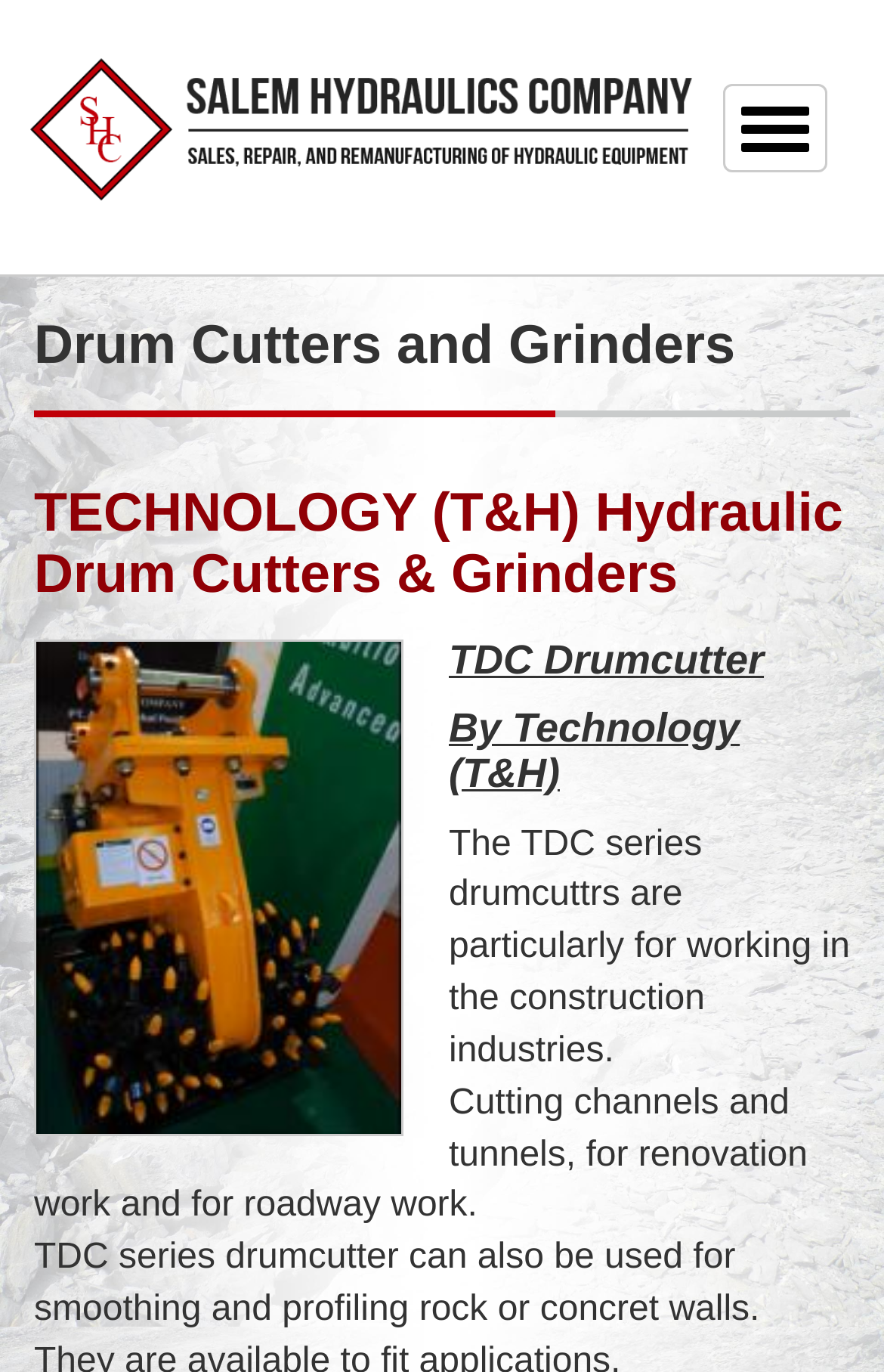What is the TDC series drumcutter used for?
Provide a one-word or short-phrase answer based on the image.

Construction industries